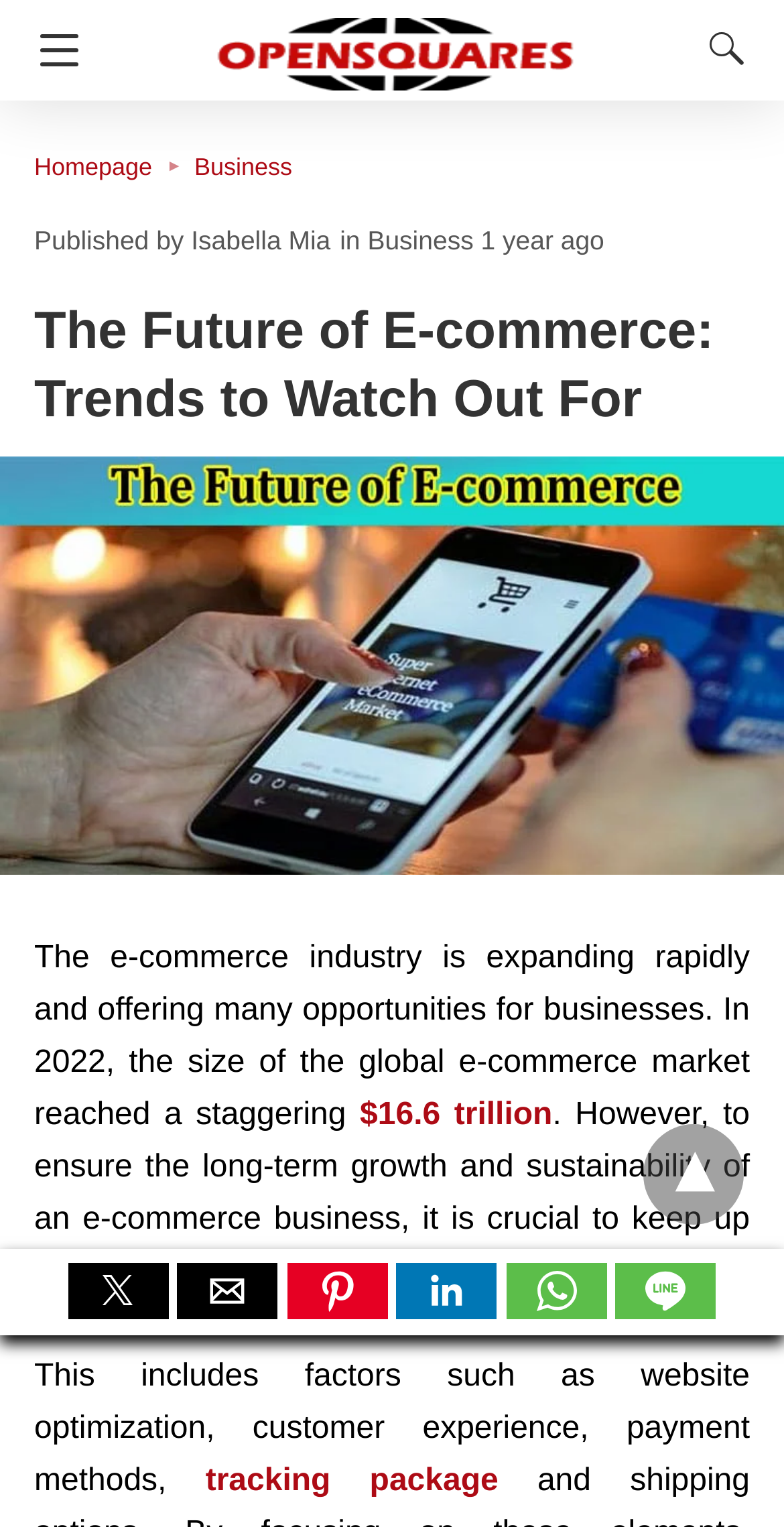What is the principal heading displayed on the webpage?

The Future of E-commerce: Trends to Watch Out For